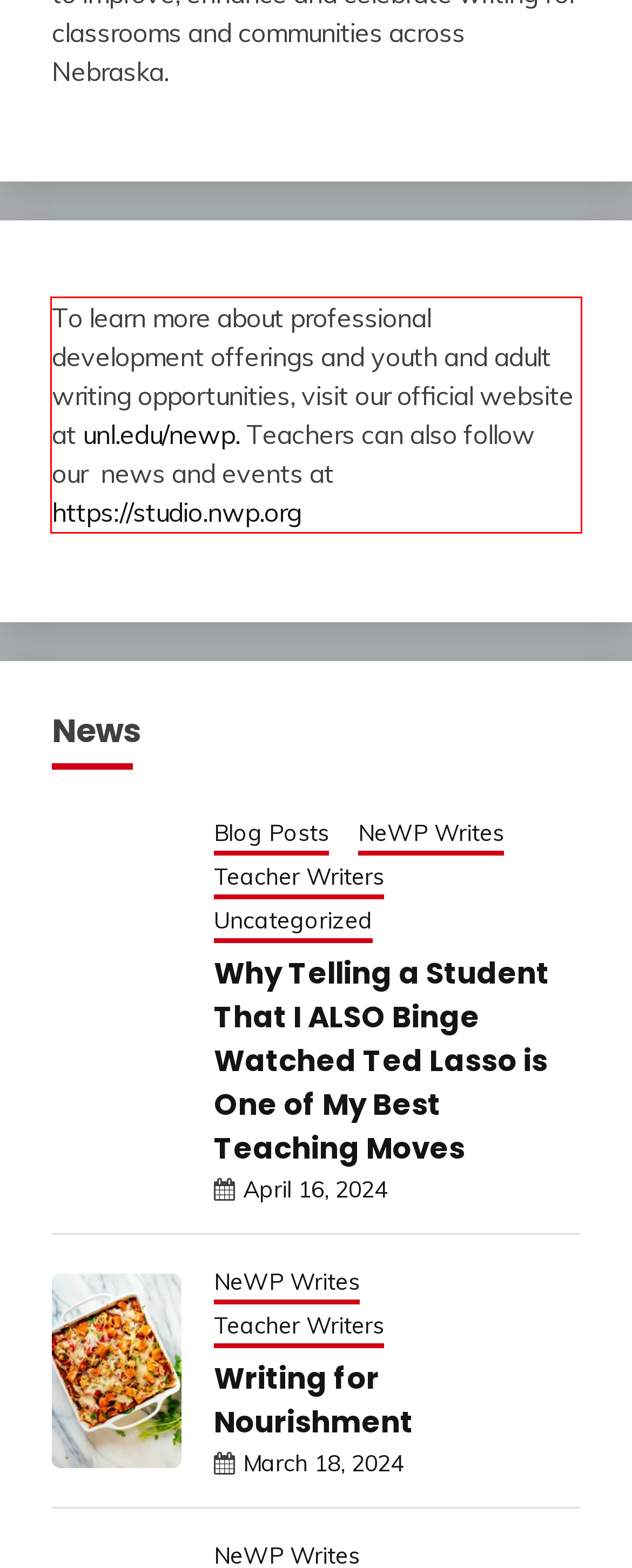You are presented with a webpage screenshot featuring a red bounding box. Perform OCR on the text inside the red bounding box and extract the content.

To learn more about professional development offerings and youth and adult writing opportunities, visit our official website at unl.edu/newp. Teachers can also follow our news and events at https://studio.nwp.org